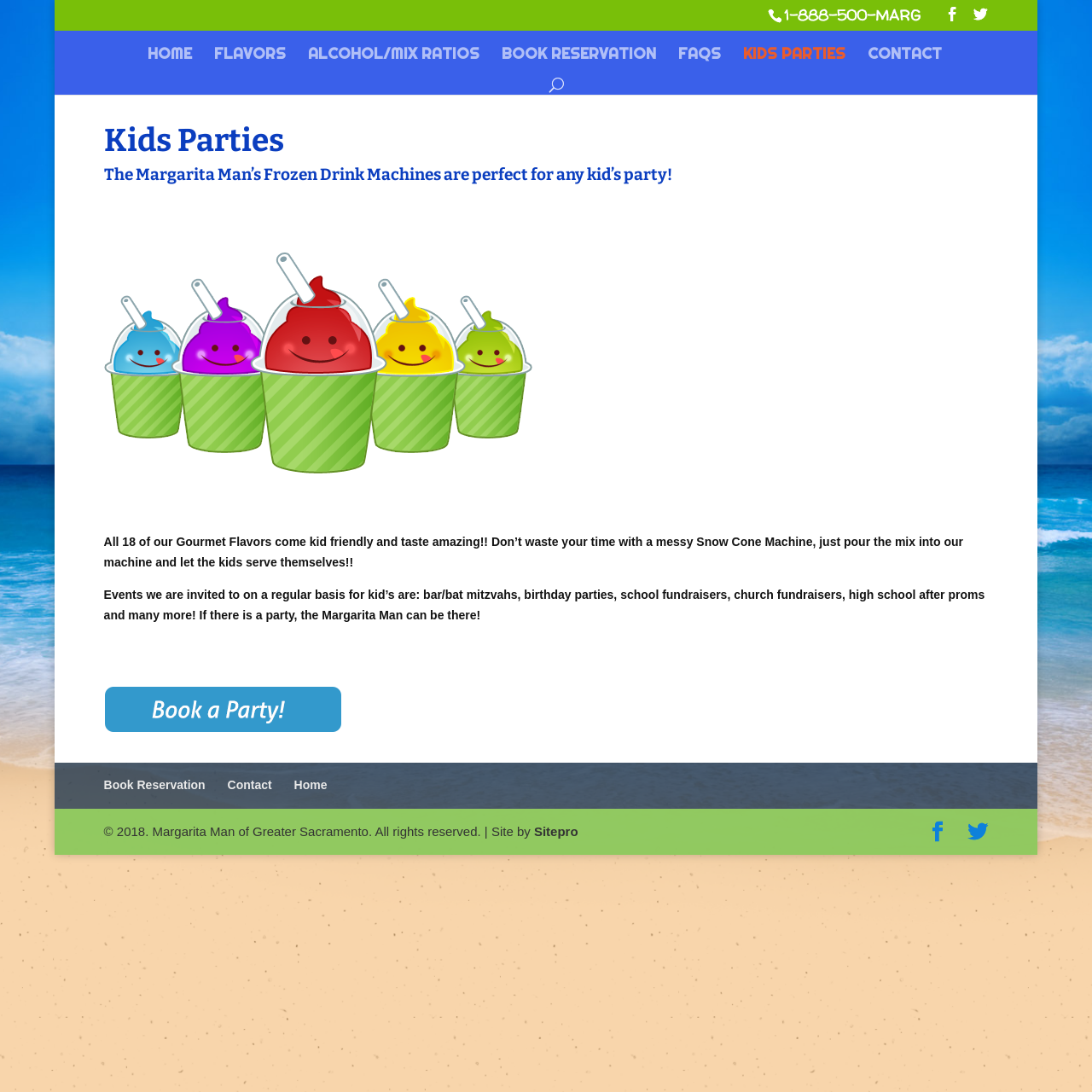Determine the bounding box coordinates of the clickable region to carry out the instruction: "Go to Home page".

[0.136, 0.044, 0.176, 0.069]